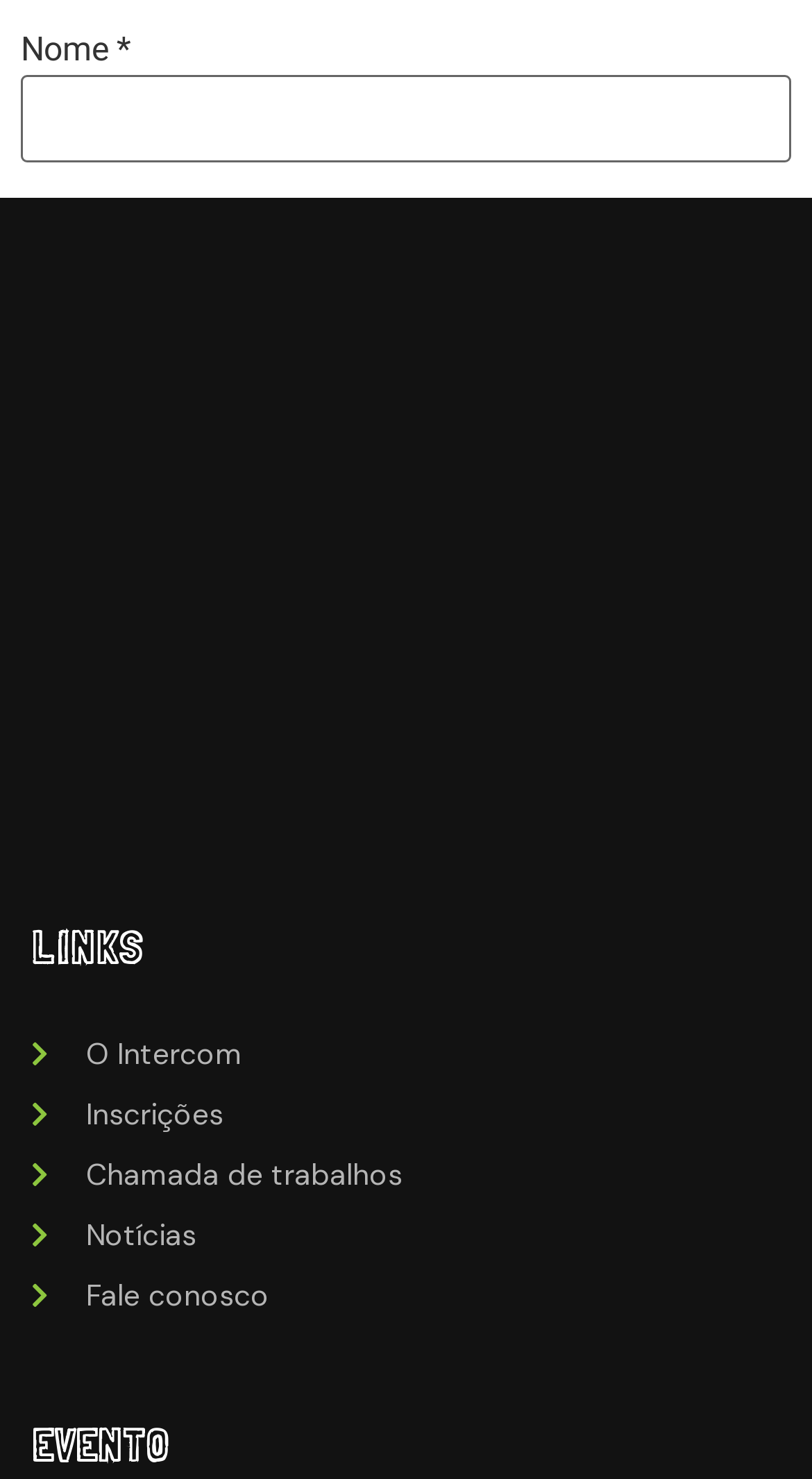How many headings are on the webpage?
Please provide a single word or phrase as the answer based on the screenshot.

2